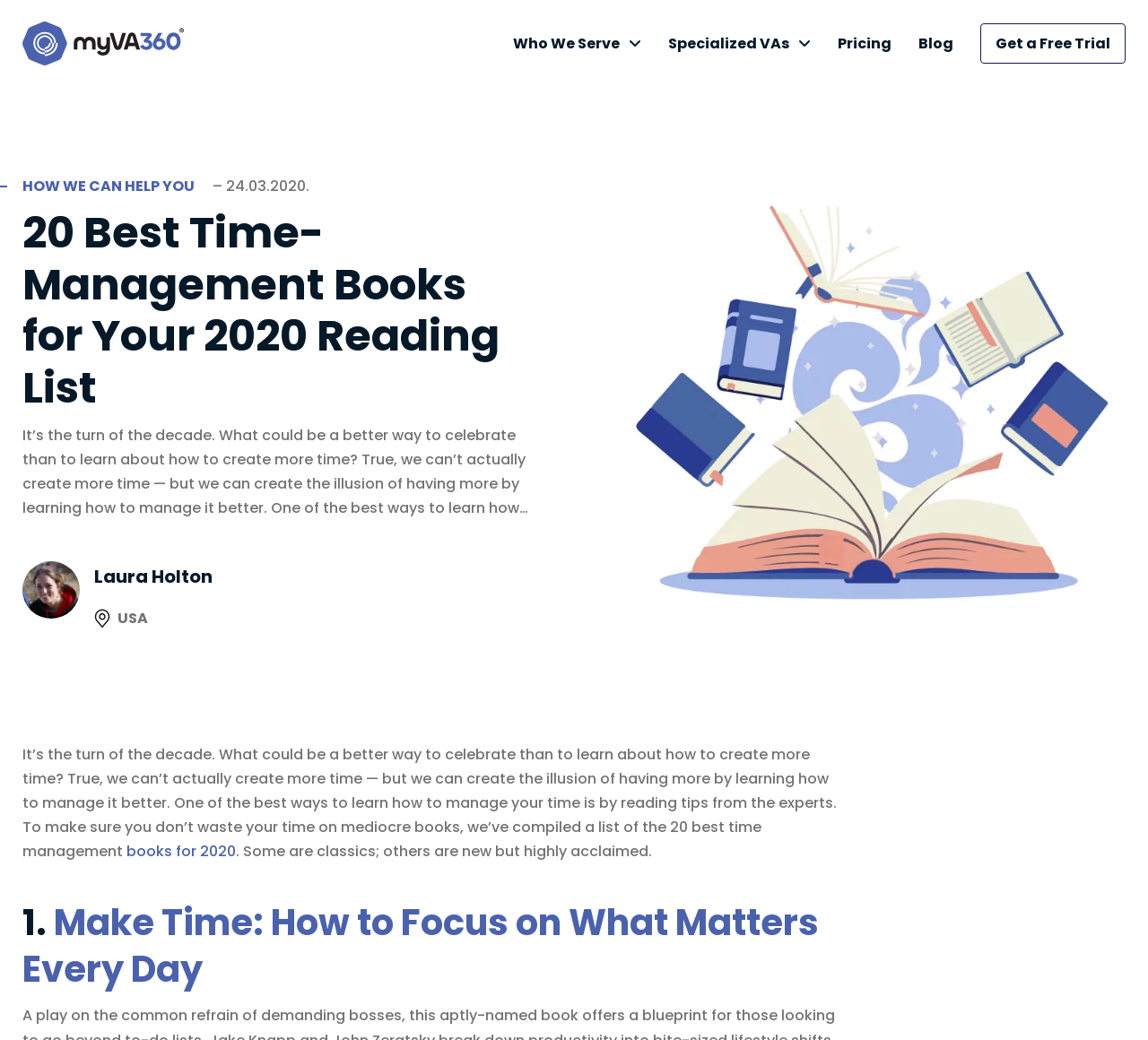Bounding box coordinates are specified in the format (top-left x, top-left y, bottom-right x, bottom-right y). All values are floating point numbers bounded between 0 and 1. Please provide the bounding box coordinate of the region this sentence describes: Specialized VAs

[0.582, 0.03, 0.688, 0.054]